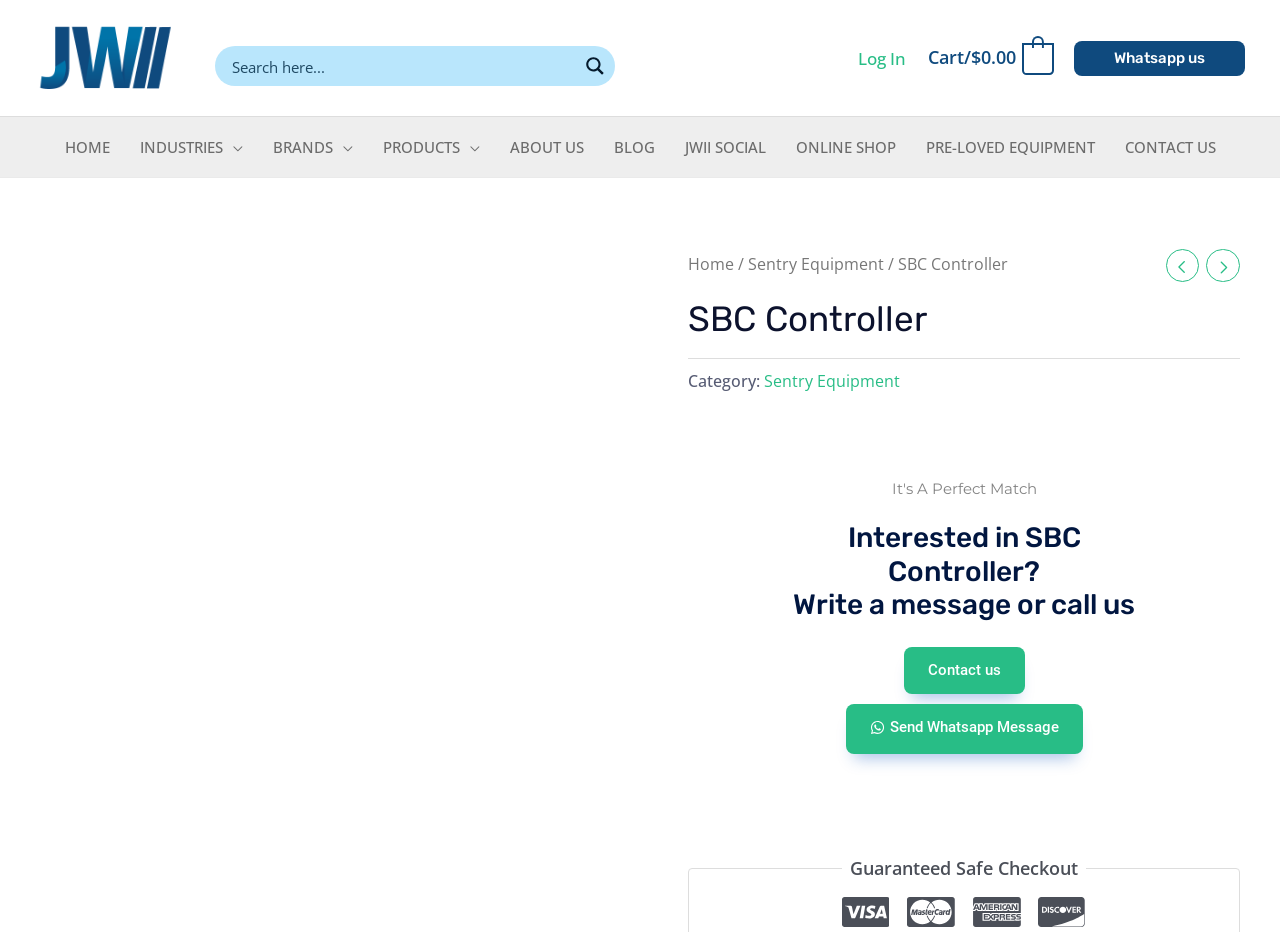Using the information in the image, could you please answer the following question in detail:
How many menu toggles are there in the site navigation?

I counted the number of menu toggles in the site navigation by looking at the links with the text 'Menu Toggle'. There are three of them, corresponding to the 'INDUSTRIES', 'BRANDS', and 'PRODUCTS' menus.